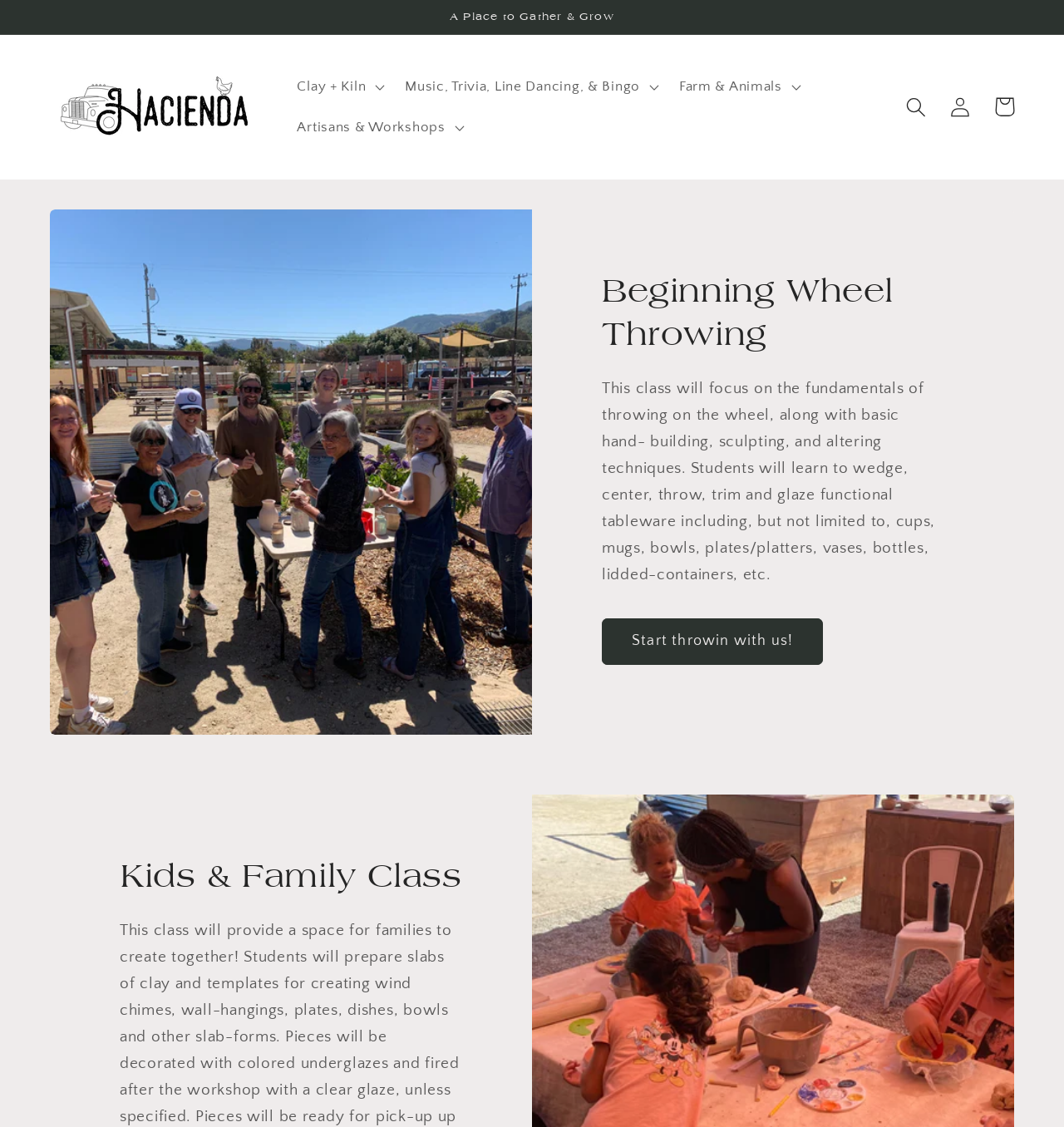Please examine the image and provide a detailed answer to the question: What type of classes are offered for kids?

The webpage offers a 'Kids & Family Class', as mentioned in the heading element, which suggests that the class is designed for kids and their families to participate together.